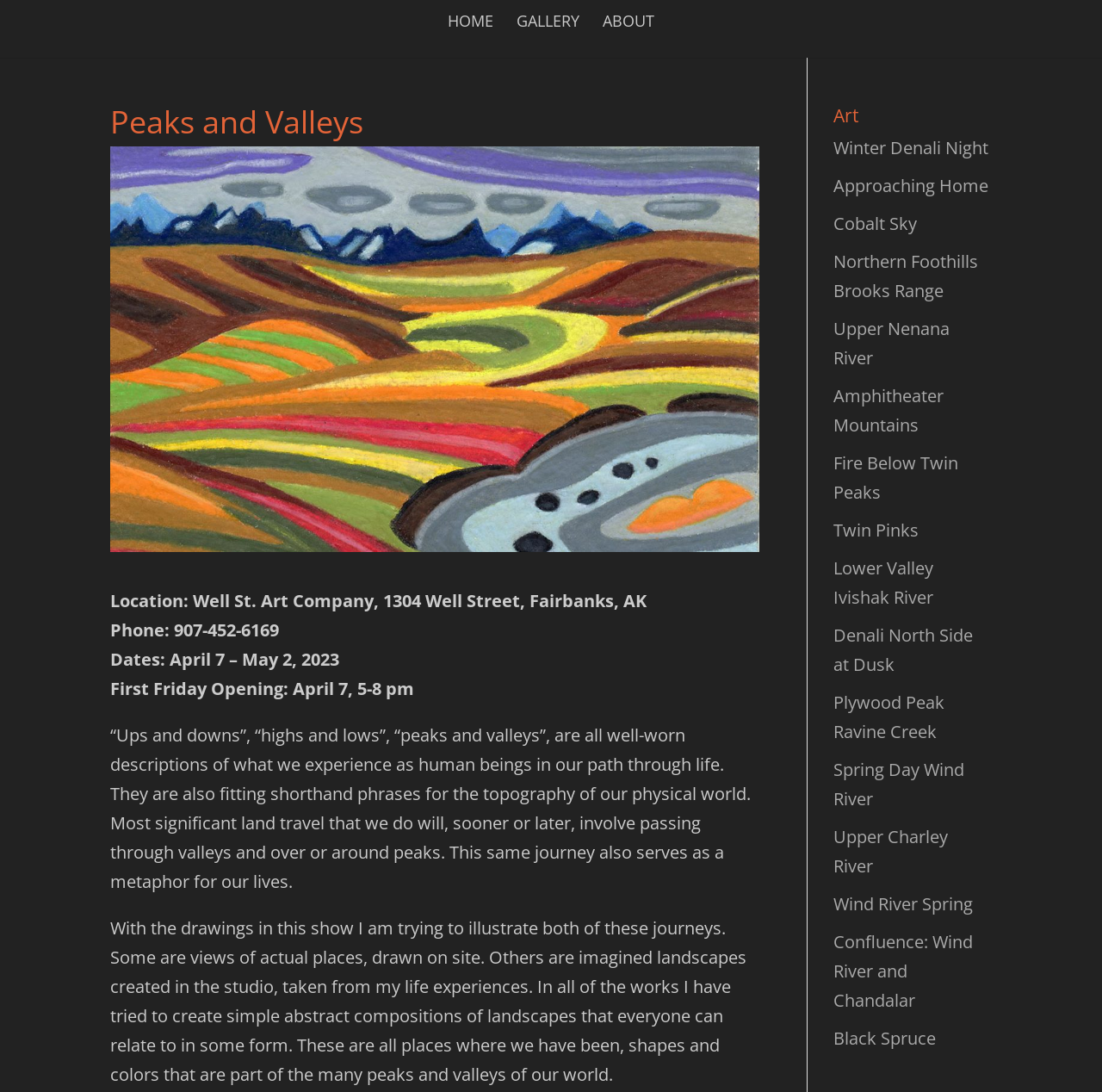Use the details in the image to answer the question thoroughly: 
What is the location of the art exhibition?

The location of the art exhibition is mentioned in the StaticText element with the text 'Location: Well St. Art Company, 1304 Well Street, Fairbanks, AK'.